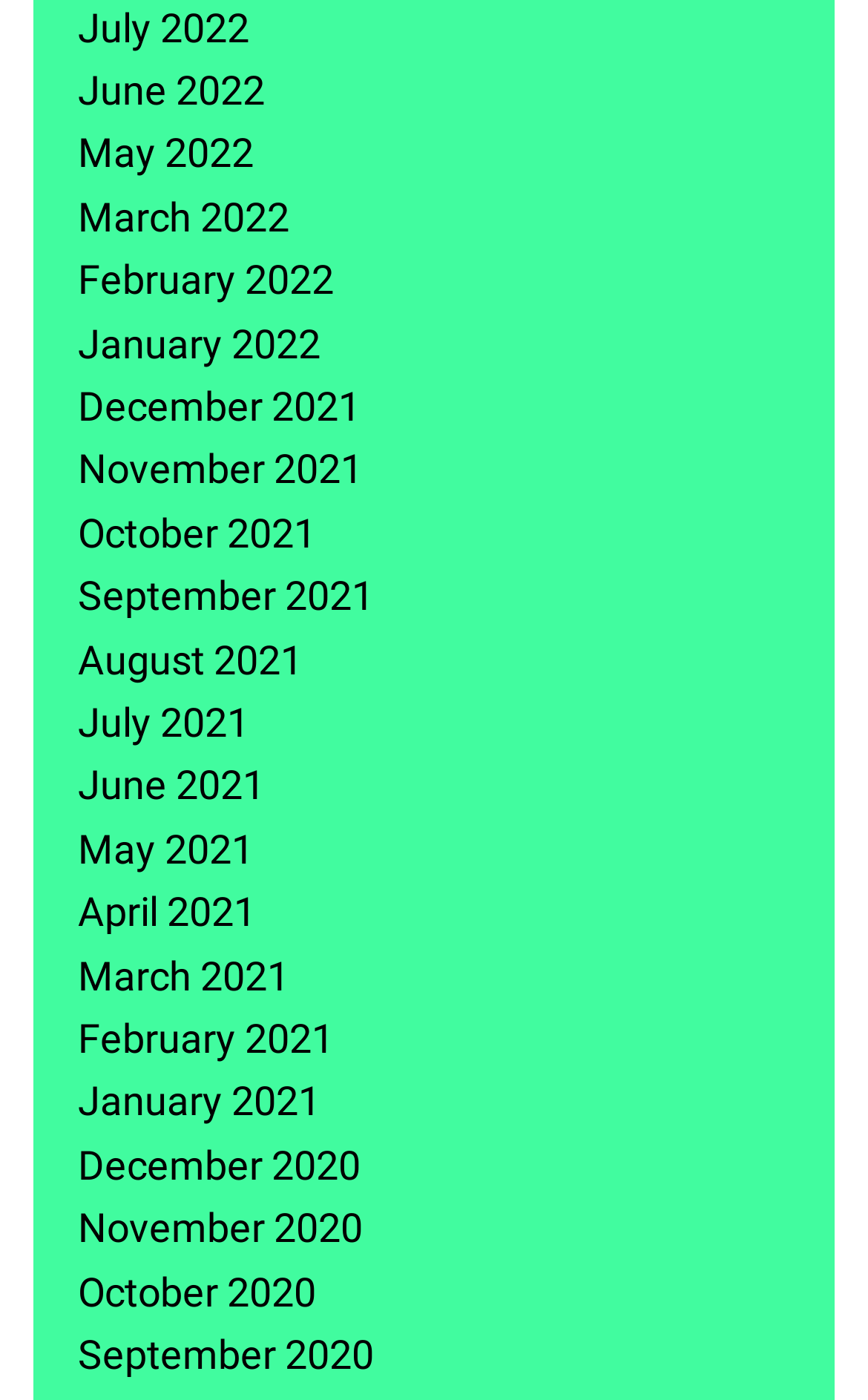Point out the bounding box coordinates of the section to click in order to follow this instruction: "view August 2021".

[0.09, 0.454, 0.349, 0.487]